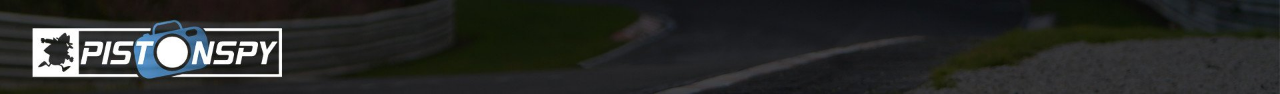By analyzing the image, answer the following question with a detailed response: What is the background of the logo?

The logo is set against a blurred background, which suggests a dynamic racing environment, aligning with the themes of motorsport and speed prevalent on the website.